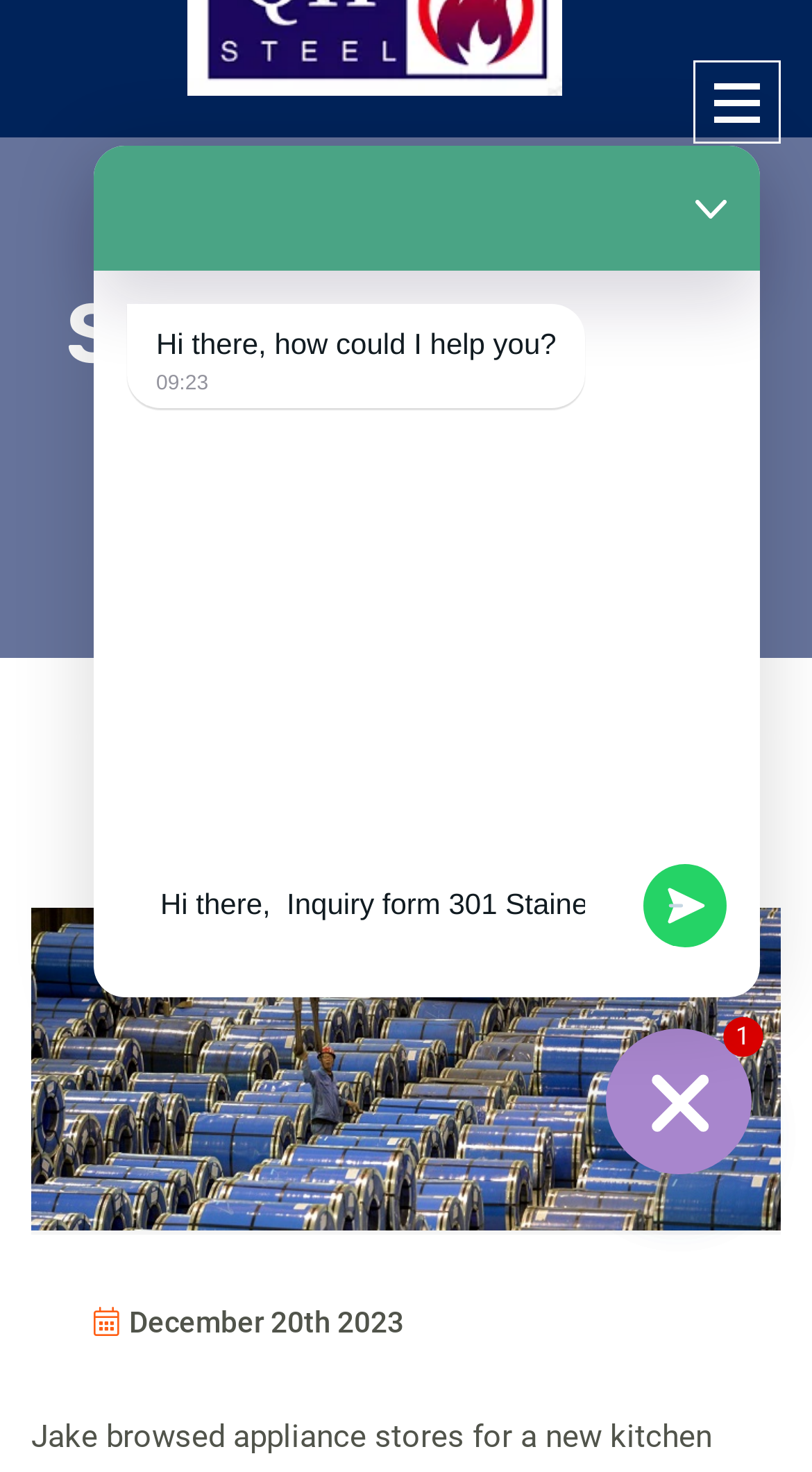What is the date mentioned on the webpage?
Please interpret the details in the image and answer the question thoroughly.

I found the date 'December 20th 2023' mentioned on the webpage, which is located at the bottom of the page, indicating the date the webpage was last updated or published.